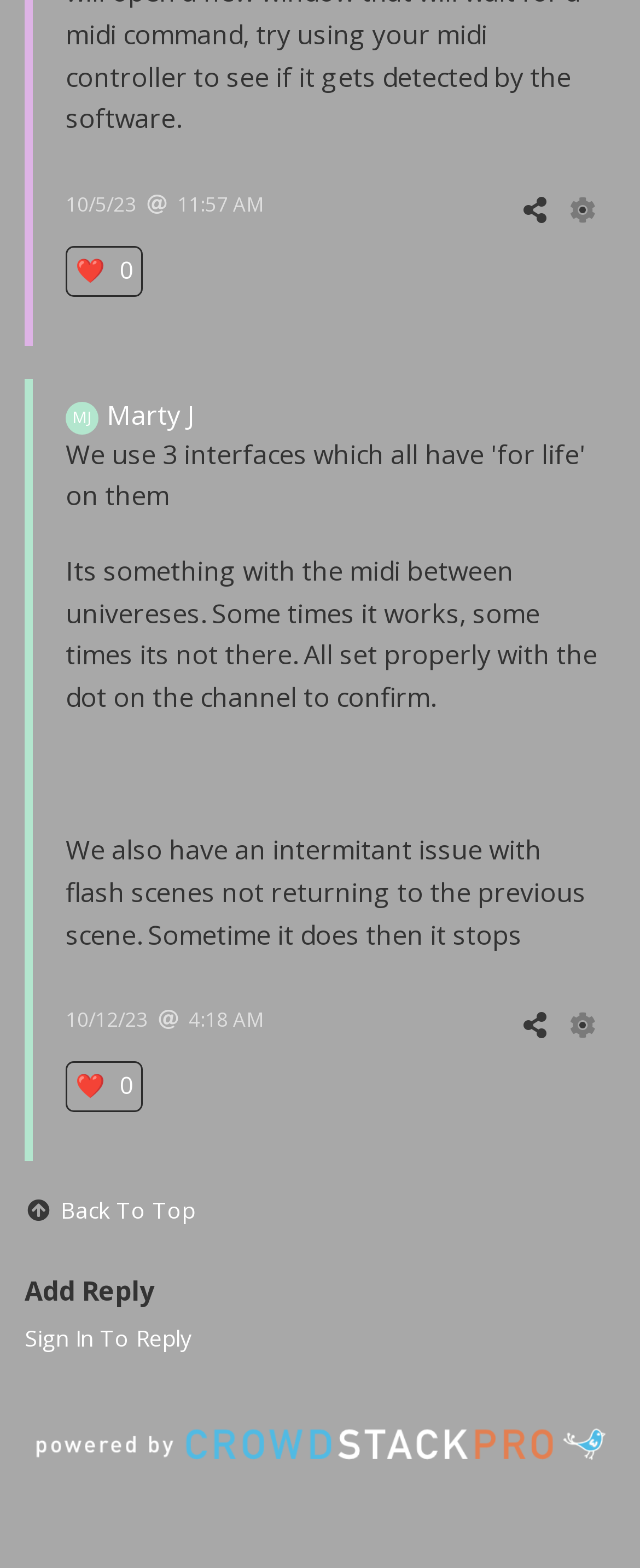What is the topic of the discussion?
Look at the screenshot and respond with one word or a short phrase.

Midi between universes